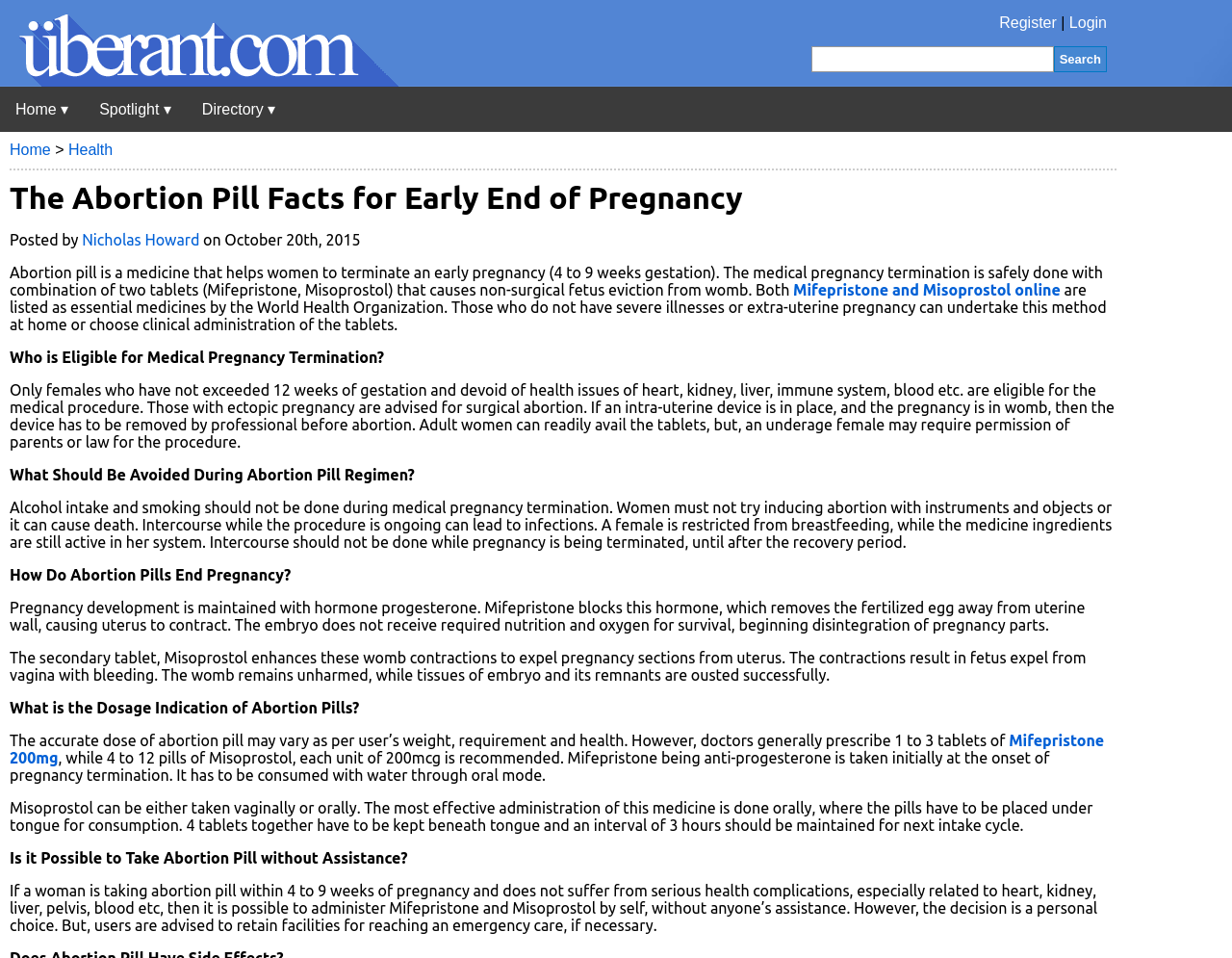Answer the following in one word or a short phrase: 
Who is eligible for medical pregnancy termination?

Females with no severe illnesses